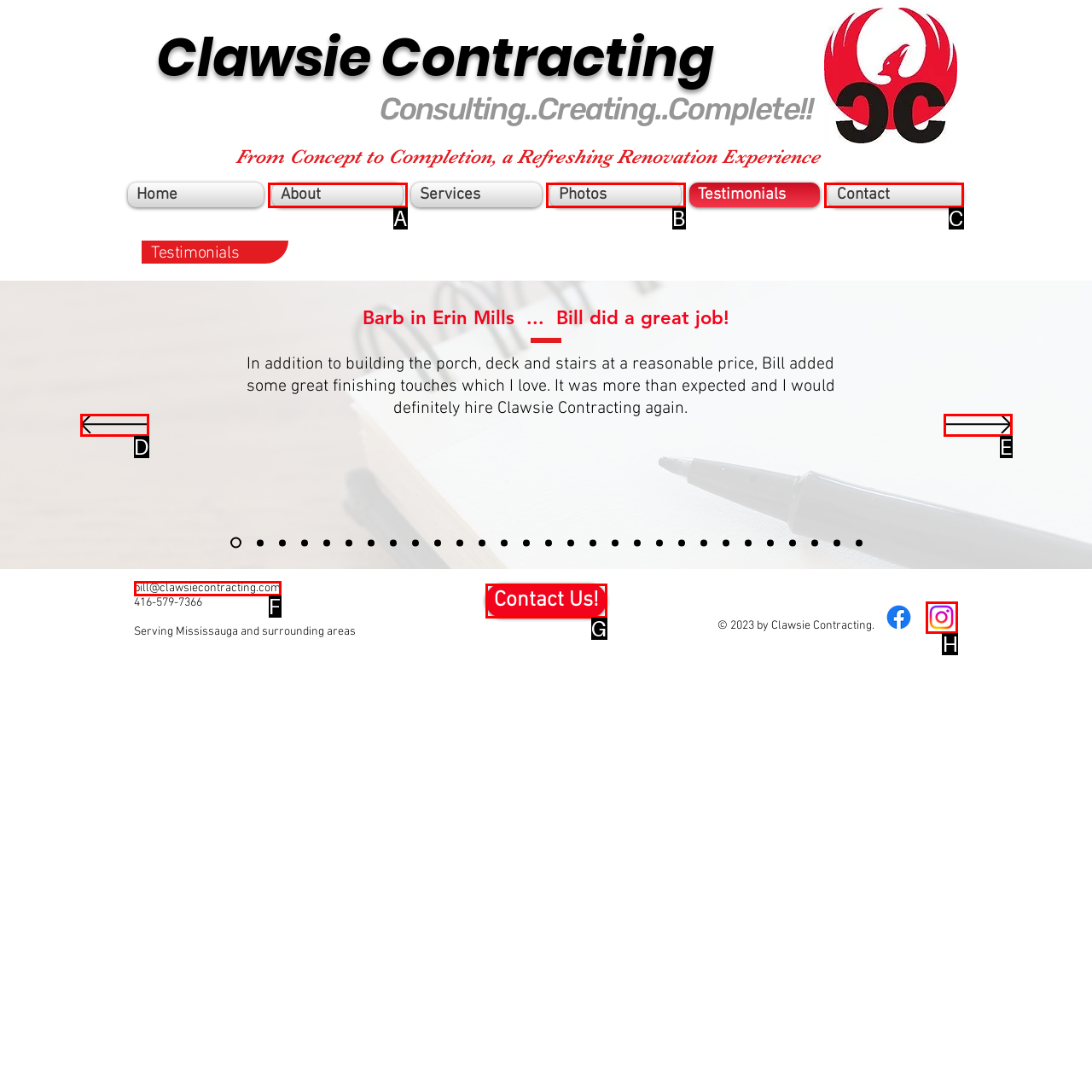Point out which UI element to click to complete this task: Click the 'Instagram' link
Answer with the letter corresponding to the right option from the available choices.

H